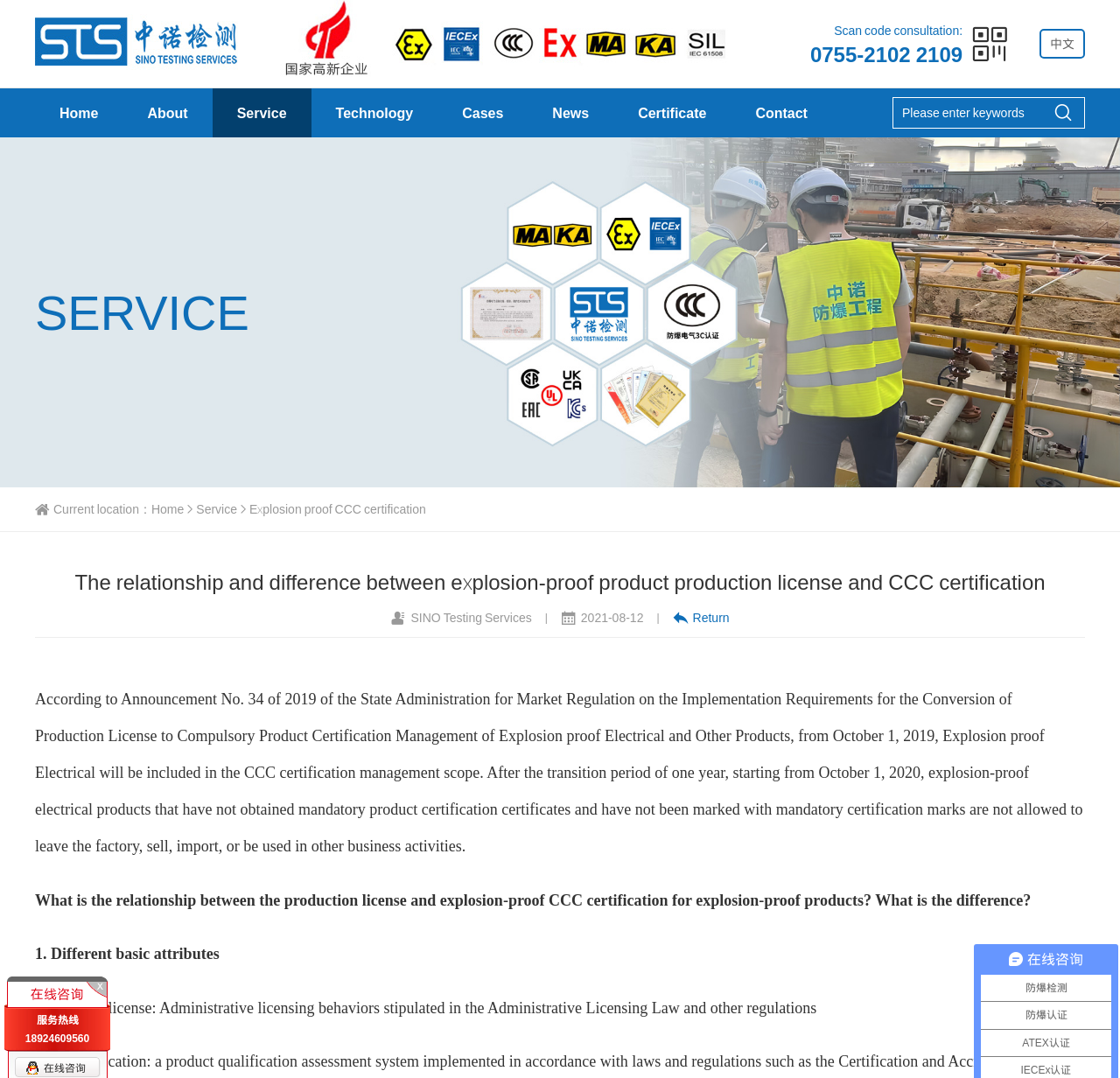Identify the coordinates of the bounding box for the element that must be clicked to accomplish the instruction: "Scan the QR code for consultation".

[0.745, 0.02, 0.859, 0.037]